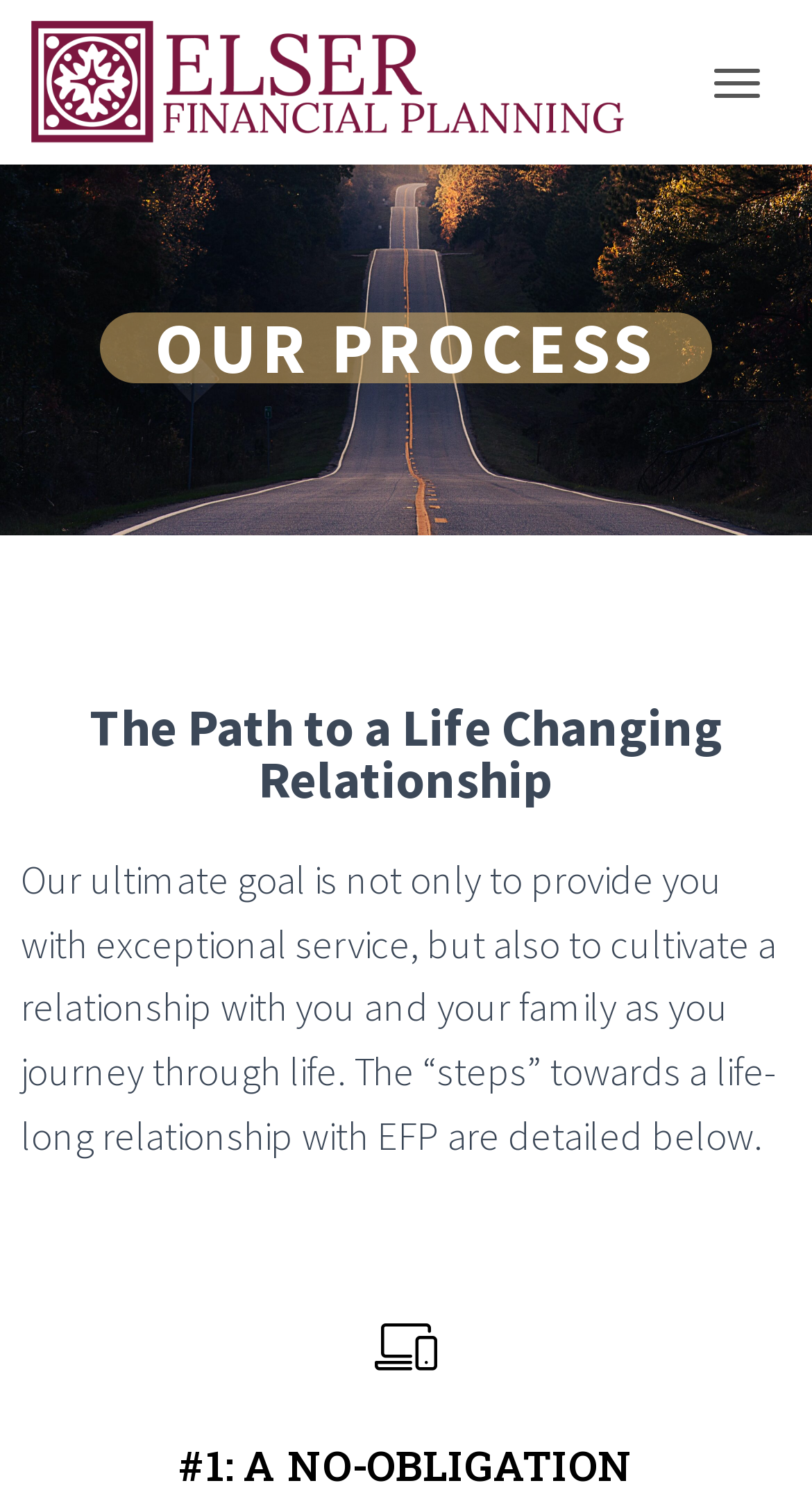Using the information shown in the image, answer the question with as much detail as possible: What is the purpose of the company?

I found the answer by reading the StaticText element that describes the company's ultimate goal, which is not only to provide exceptional service but also to cultivate a relationship with clients and their families.